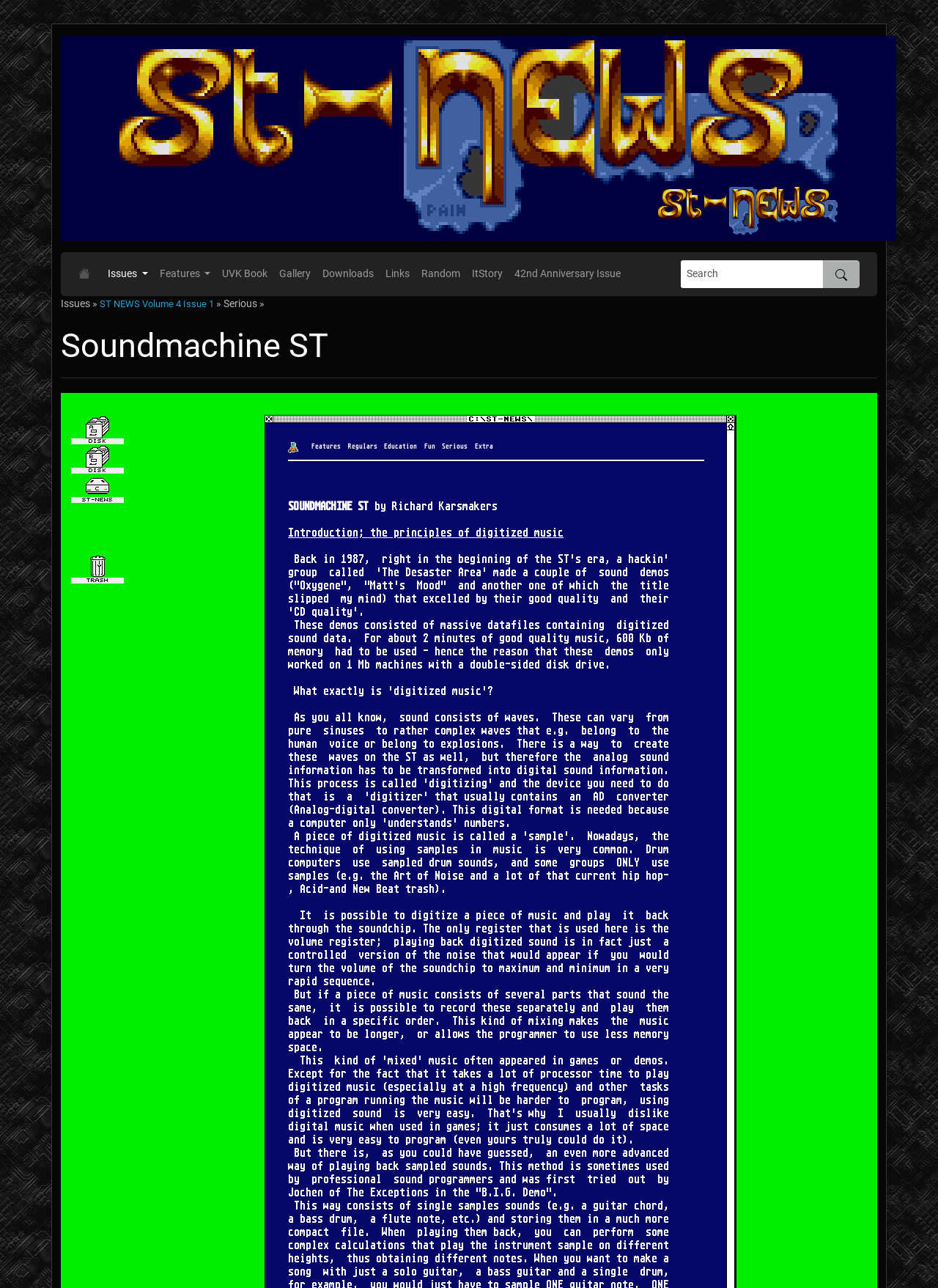Pinpoint the bounding box coordinates of the area that should be clicked to complete the following instruction: "Search for something". The coordinates must be given as four float numbers between 0 and 1, i.e., [left, top, right, bottom].

[0.726, 0.202, 0.916, 0.224]